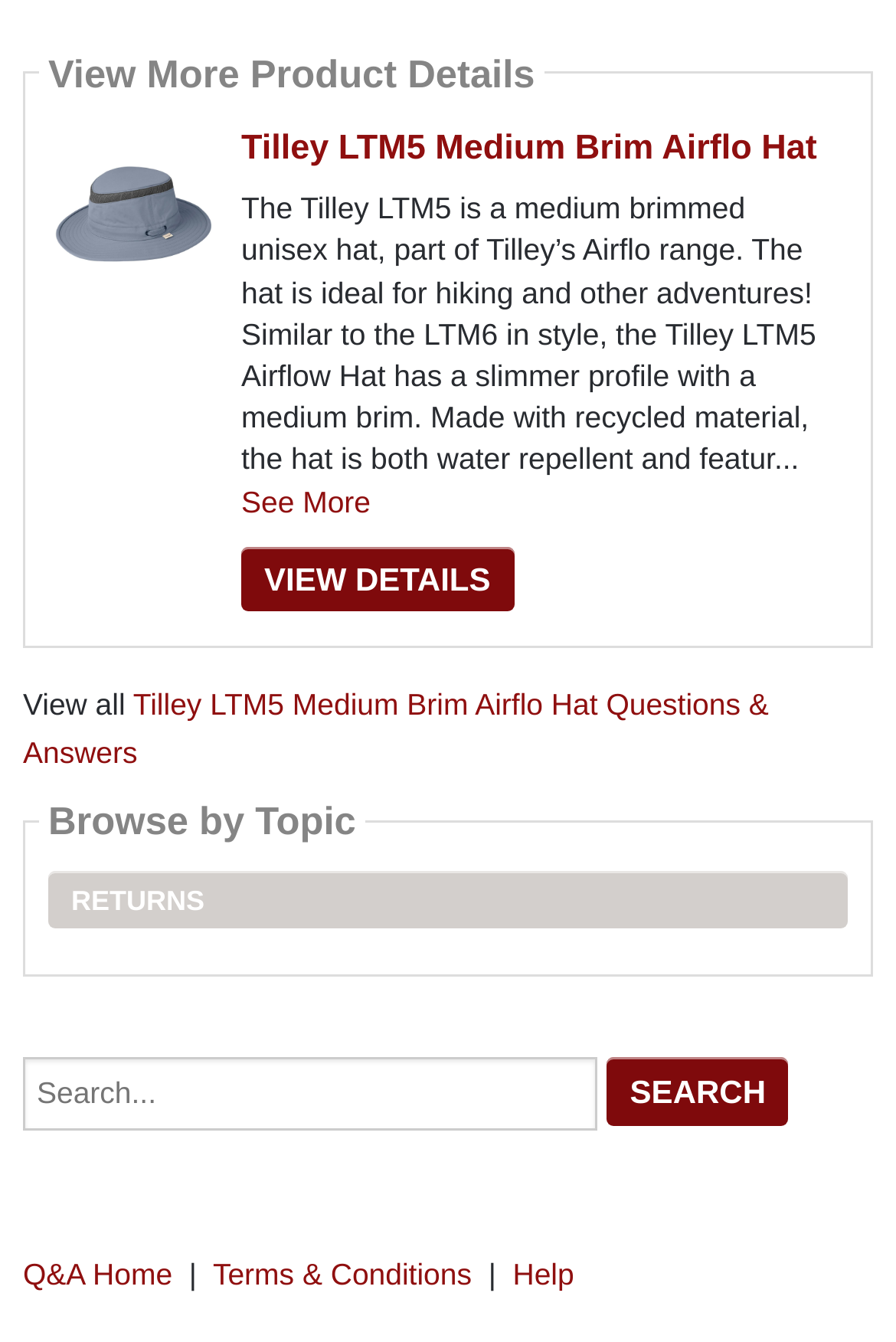Identify the bounding box coordinates of the area that should be clicked in order to complete the given instruction: "Ask about Tilley LTM5 hat design". The bounding box coordinates should be four float numbers between 0 and 1, i.e., [left, top, right, bottom].

[0.054, 0.147, 0.244, 0.172]